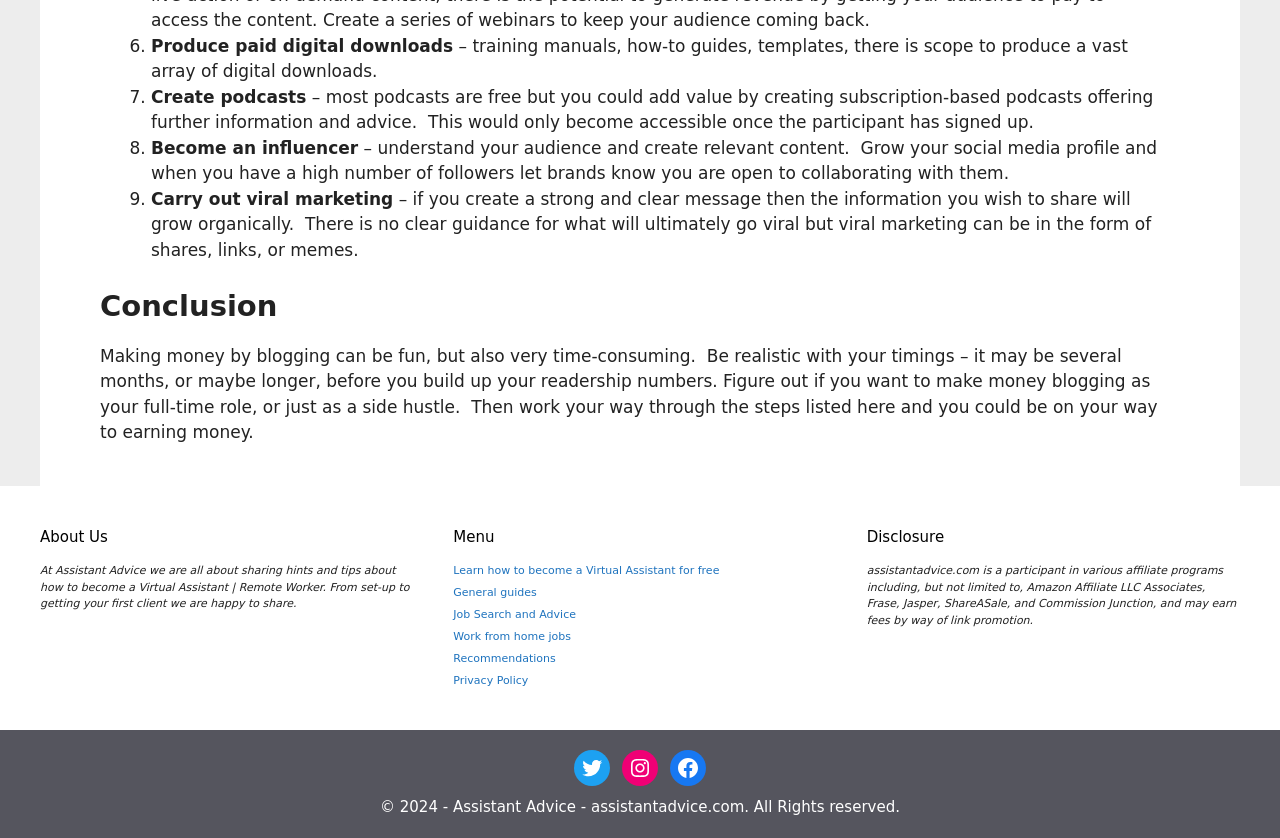Determine the bounding box coordinates of the clickable element to complete this instruction: "Read about 'About Us'". Provide the coordinates in the format of four float numbers between 0 and 1, [left, top, right, bottom].

[0.031, 0.627, 0.323, 0.654]